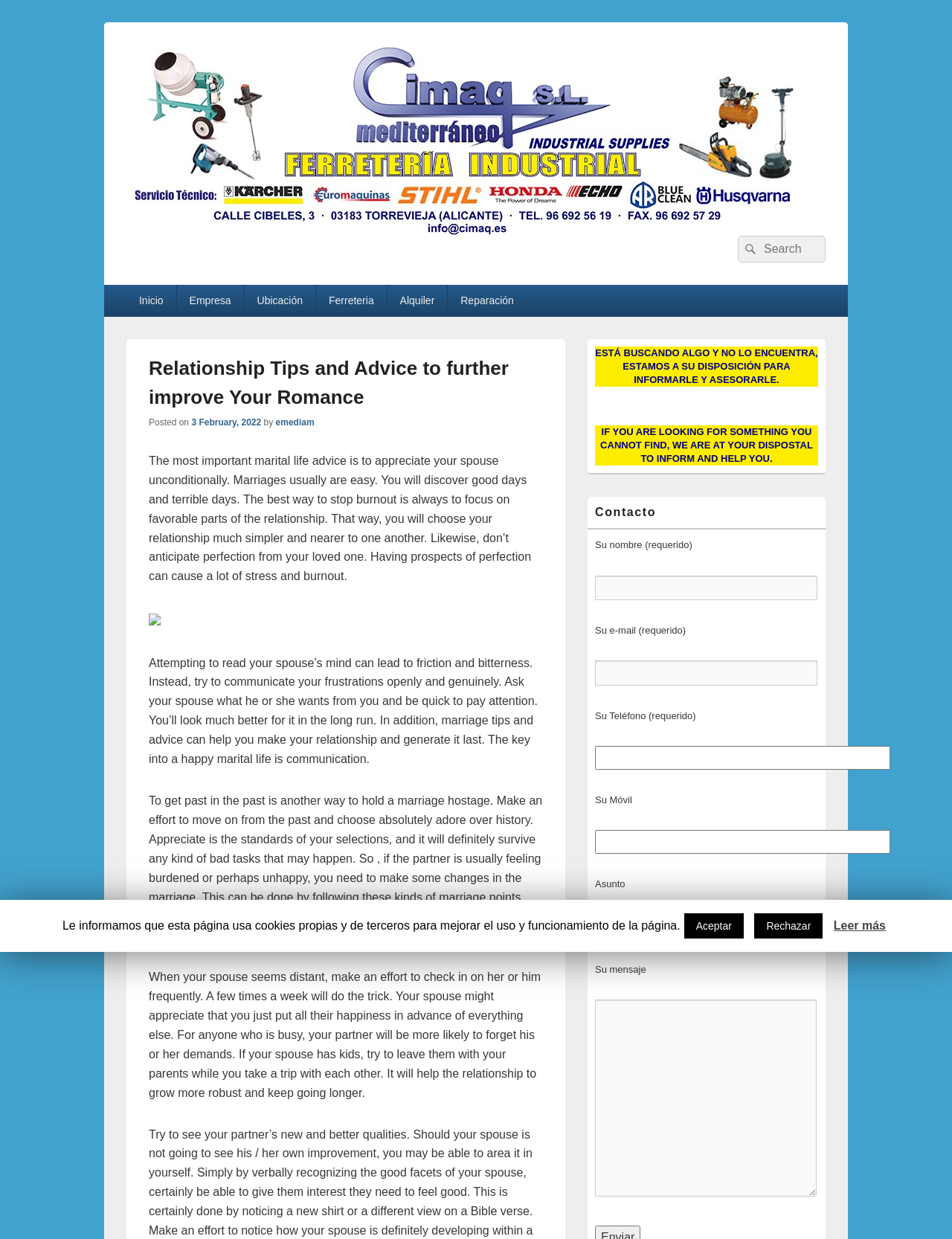Find the bounding box of the UI element described as: "alt="CIMAQ MEDITERRANEO"". The bounding box coordinates should be given as four float values between 0 and 1, i.e., [left, top, right, bottom].

[0.133, 0.182, 0.839, 0.192]